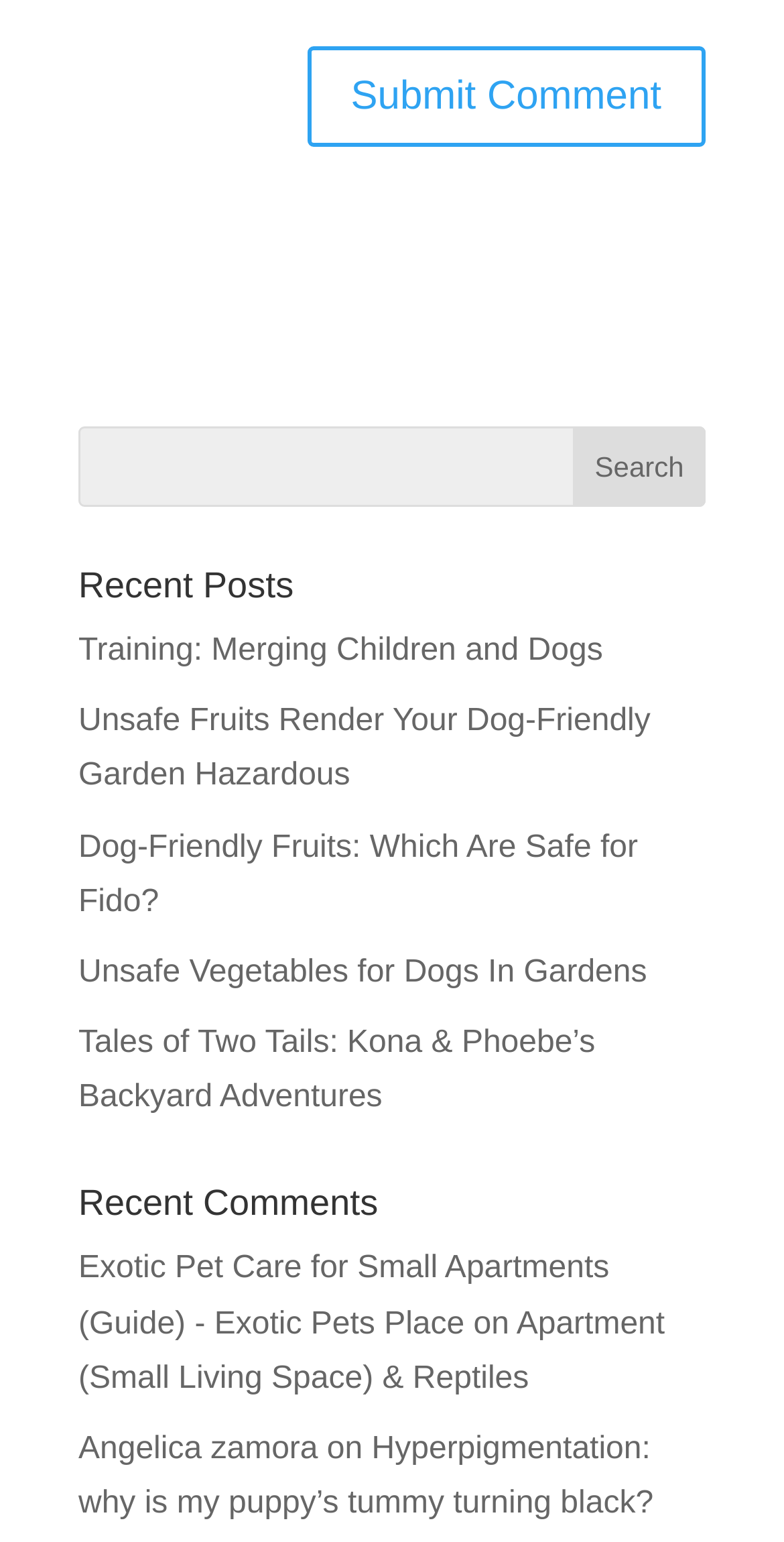Determine the bounding box coordinates of the clickable element to complete this instruction: "check 'Recent Comments'". Provide the coordinates in the format of four float numbers between 0 and 1, [left, top, right, bottom].

[0.1, 0.769, 0.9, 0.805]